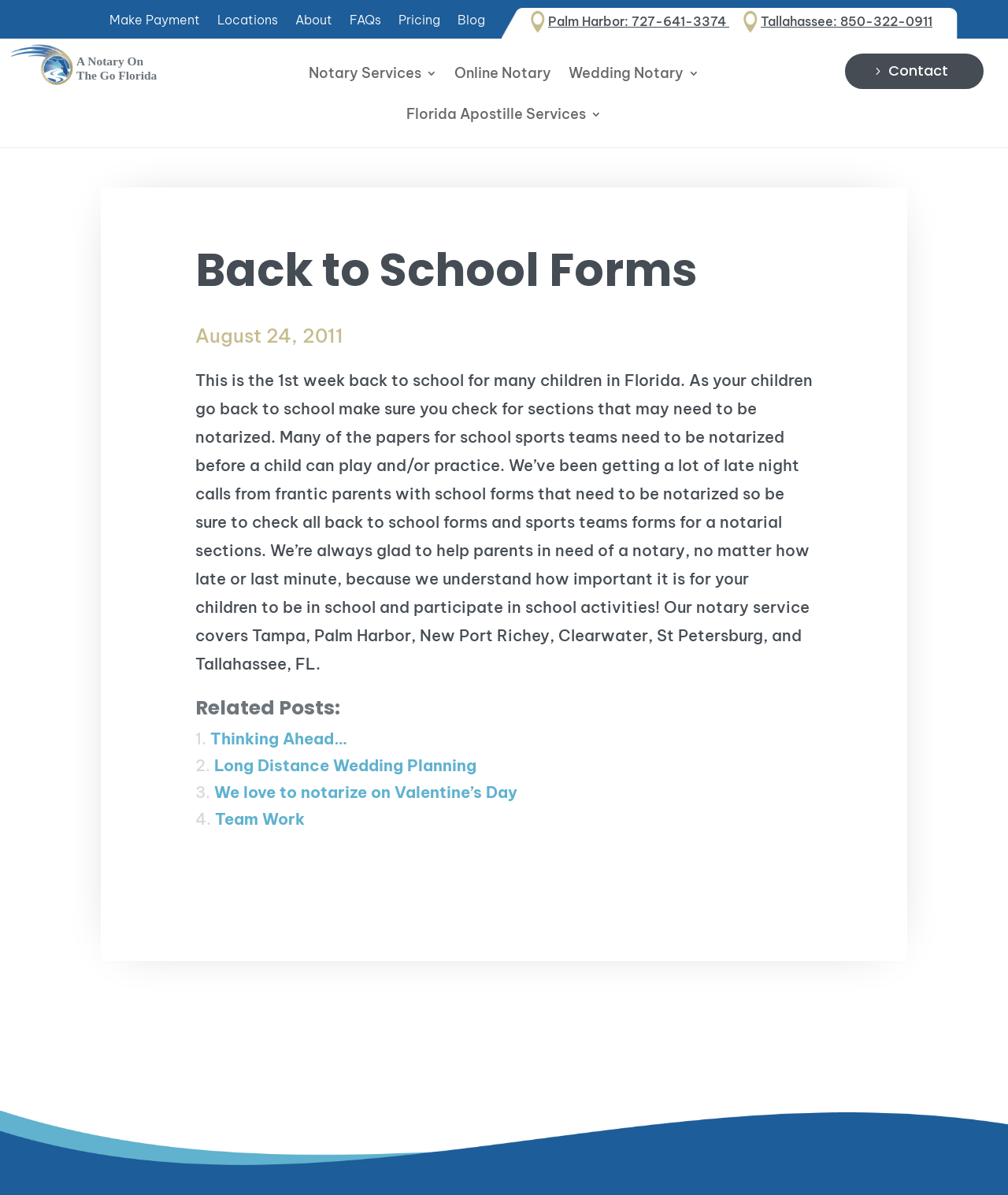Find and extract the text of the primary heading on the webpage.

Back to School Forms